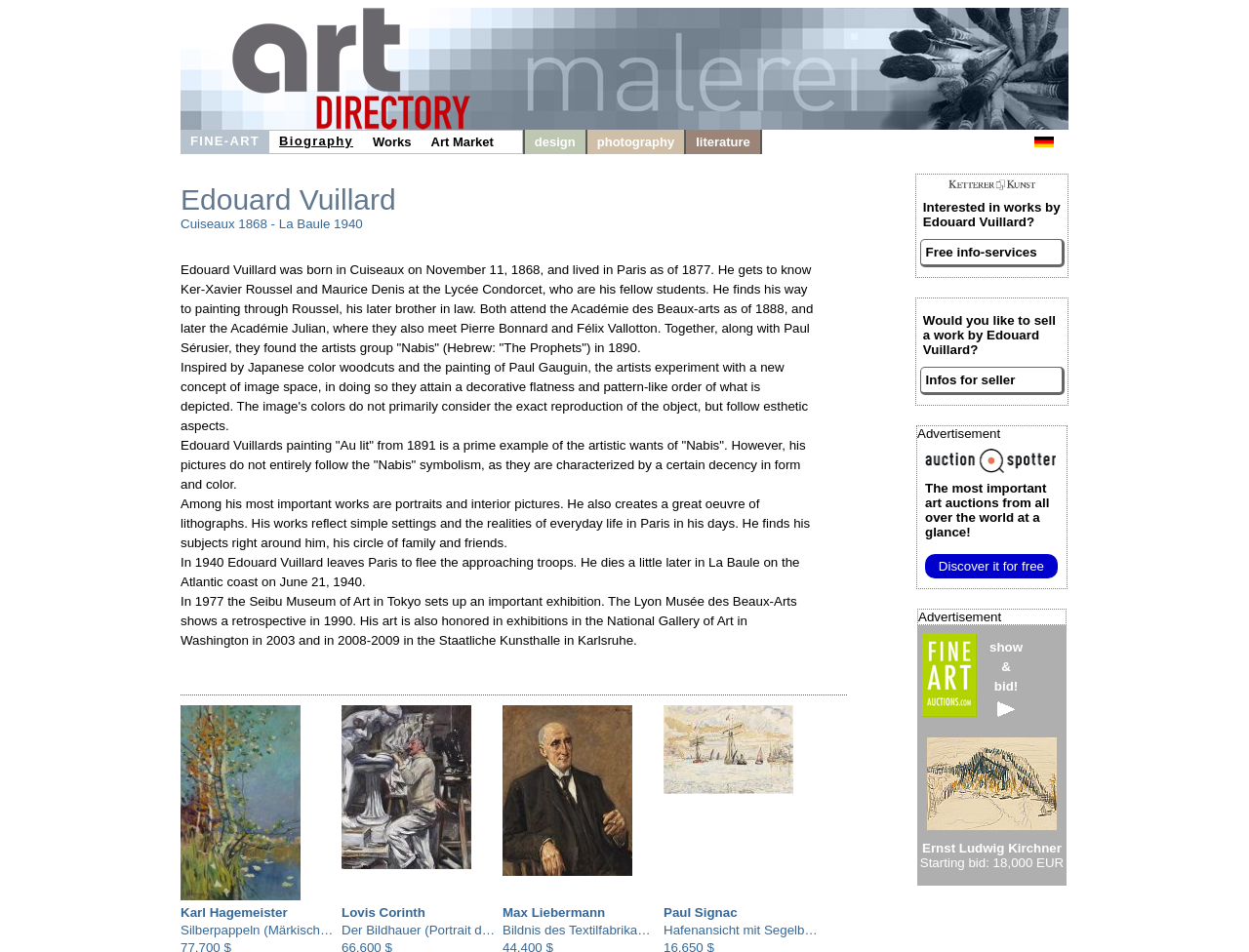In which year did Edouard Vuillard die?
Please provide an in-depth and detailed response to the question.

According to the biography section, Edouard Vuillard died on June 21, 1940, in La Baule on the Atlantic coast.